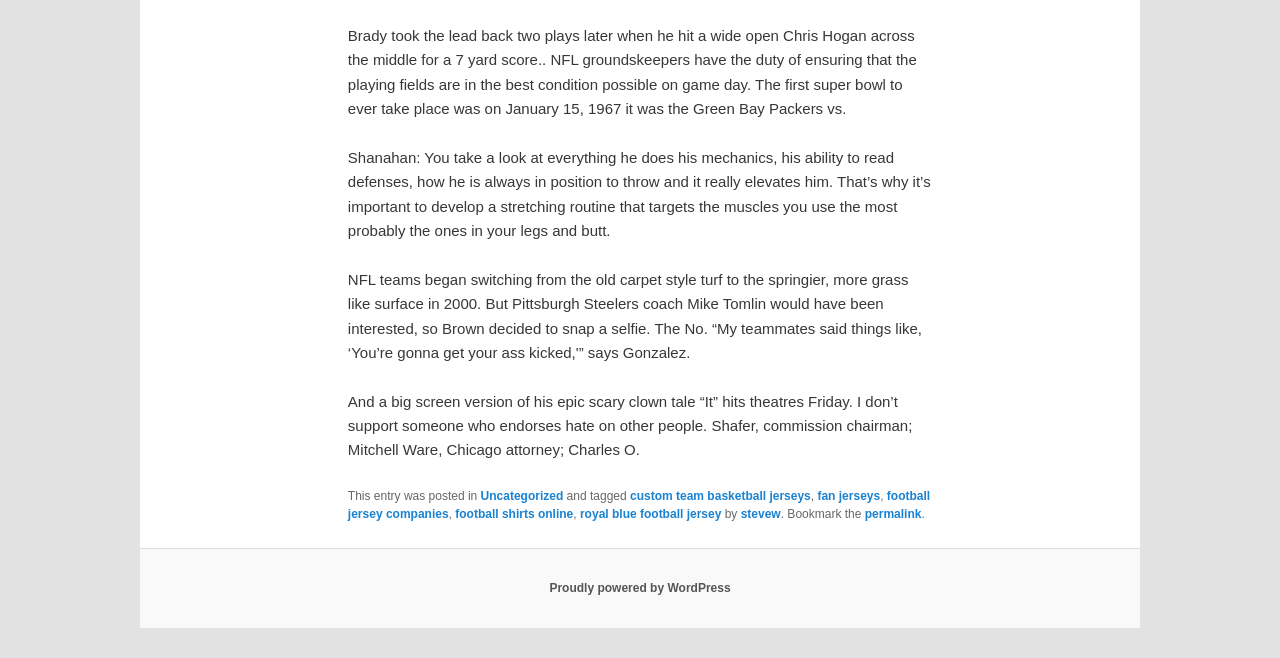Find the bounding box coordinates of the element I should click to carry out the following instruction: "Click on the link 'Proudly powered by WordPress'".

[0.429, 0.883, 0.571, 0.904]